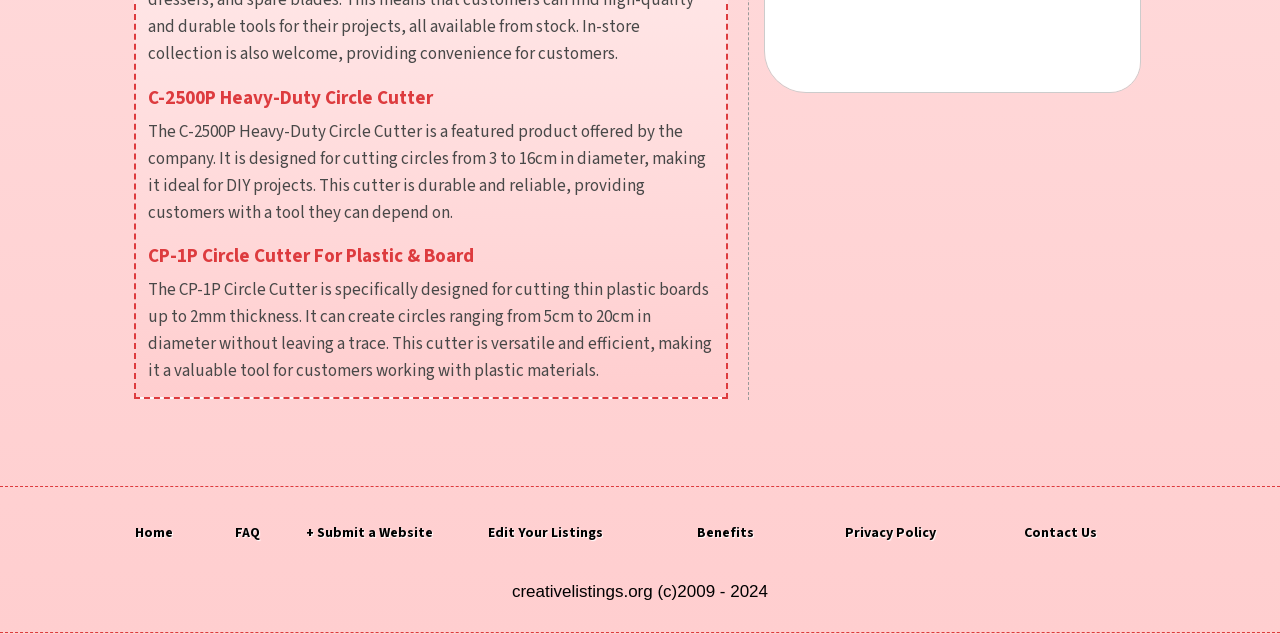Show the bounding box coordinates for the element that needs to be clicked to execute the following instruction: "visit the FAQ page". Provide the coordinates in the form of four float numbers between 0 and 1, i.e., [left, top, right, bottom].

[0.183, 0.825, 0.203, 0.857]